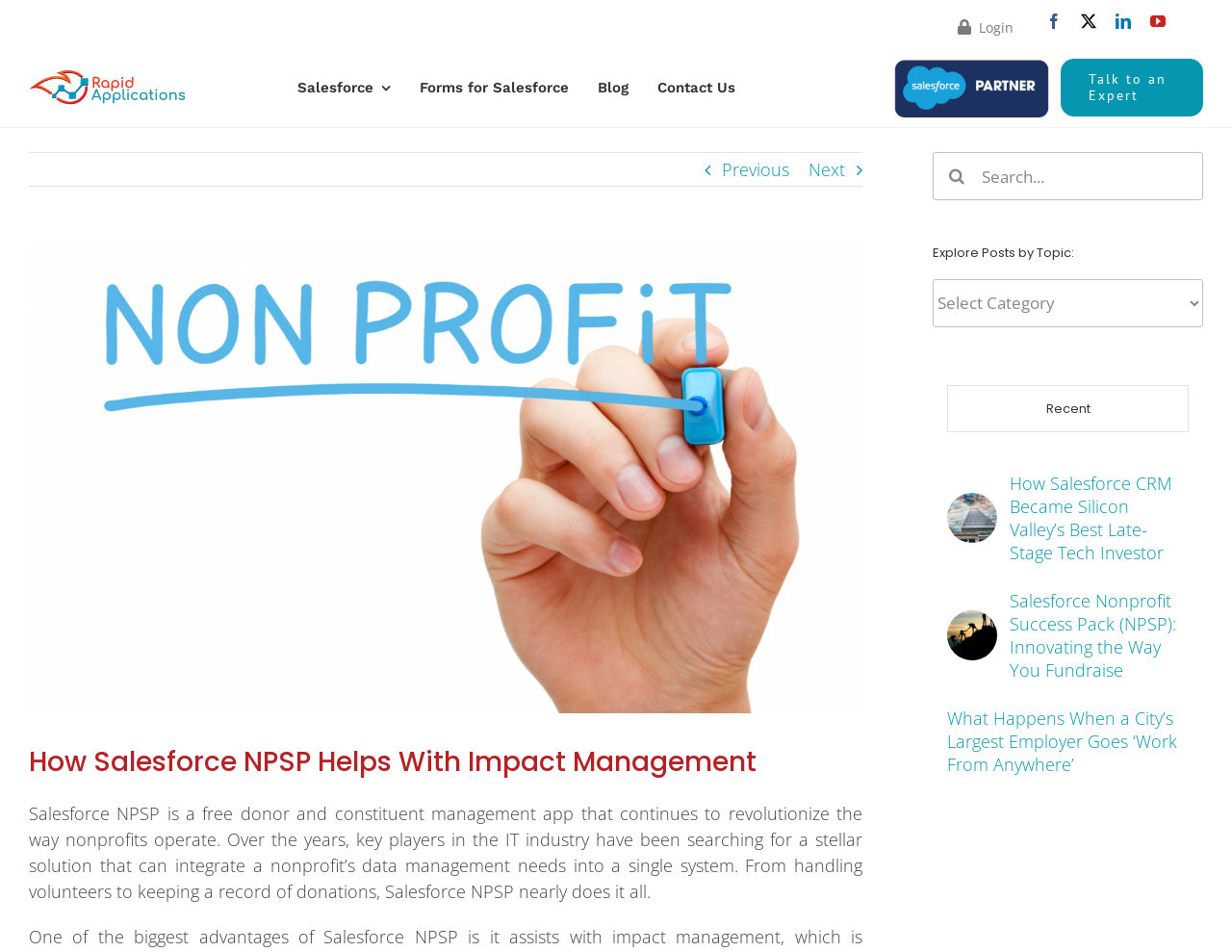Locate the bounding box coordinates of the segment that needs to be clicked to meet this instruction: "Visit the Home page".

None